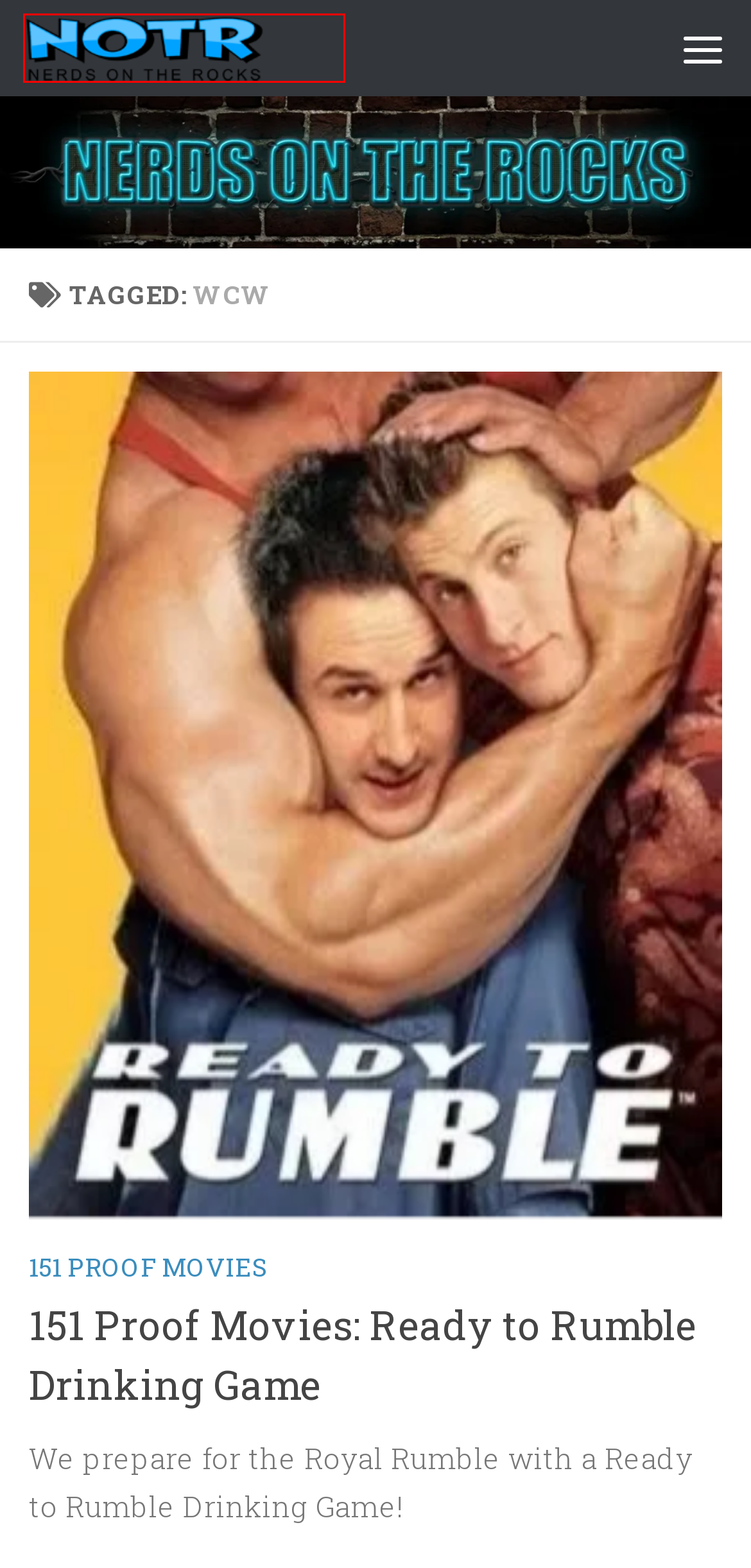Analyze the webpage screenshot with a red bounding box highlighting a UI element. Select the description that best matches the new webpage after clicking the highlighted element. Here are the options:
A. Valentine’s Day on The Rocks – Nerds on the Rocks
B. Alcohol – Nerds on the Rocks
C. Podcasts – Nerds on the Rocks
D. 151 Proof Movies: Ready to Rumble Drinking Game – Nerds on the Rocks
E. Nerds on the Rocks – Bad Movies, Good Booze, Tons of Fun
F. Nerds on the Rocks: Scheduled for One-Fall – Nerds on the Rocks
G. 151 Proof Movies – Nerds on the Rocks
H. Comics – Nerds on the Rocks

E